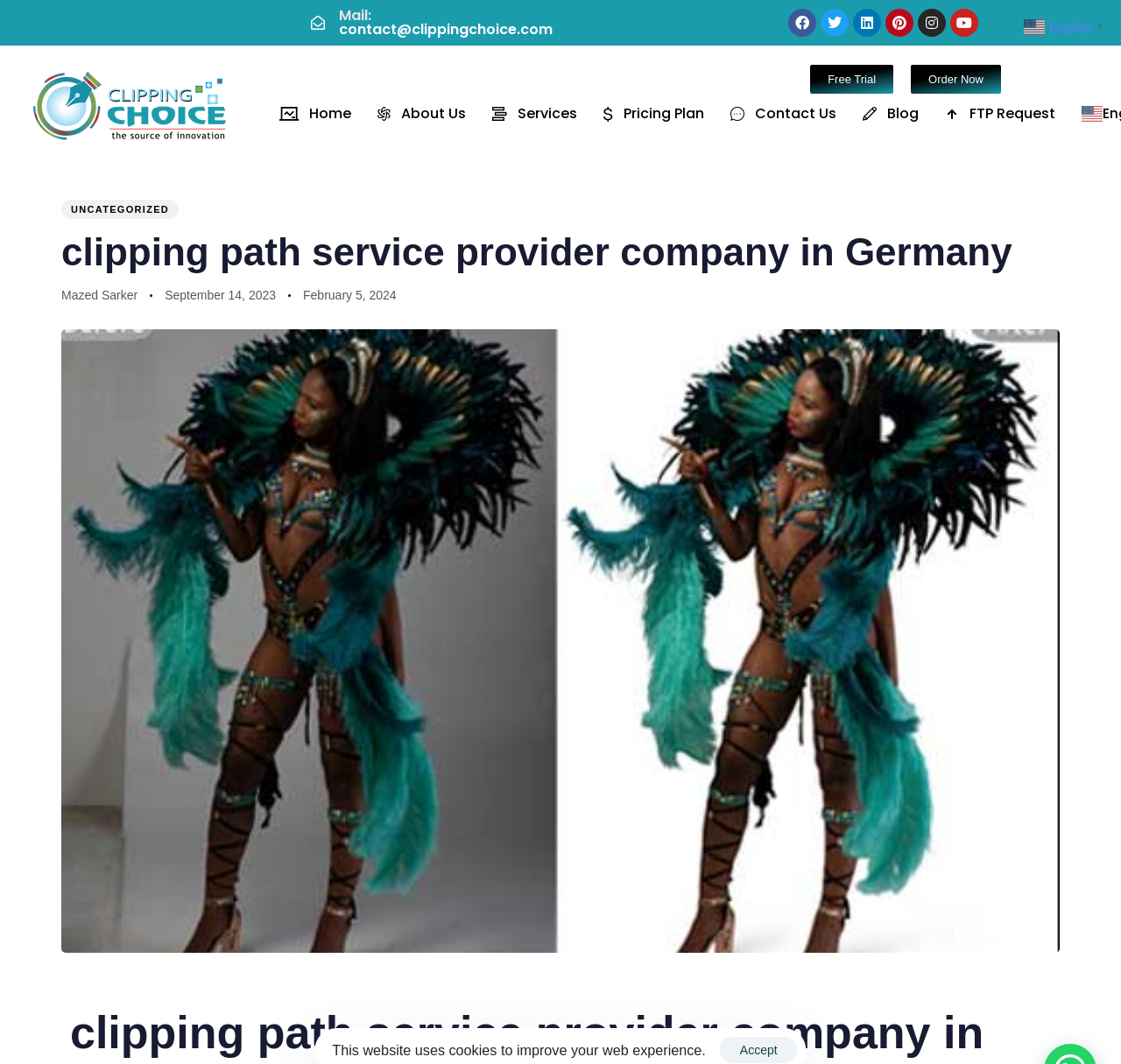Determine the webpage's heading and output its text content.

clipping path service provider company in Germany